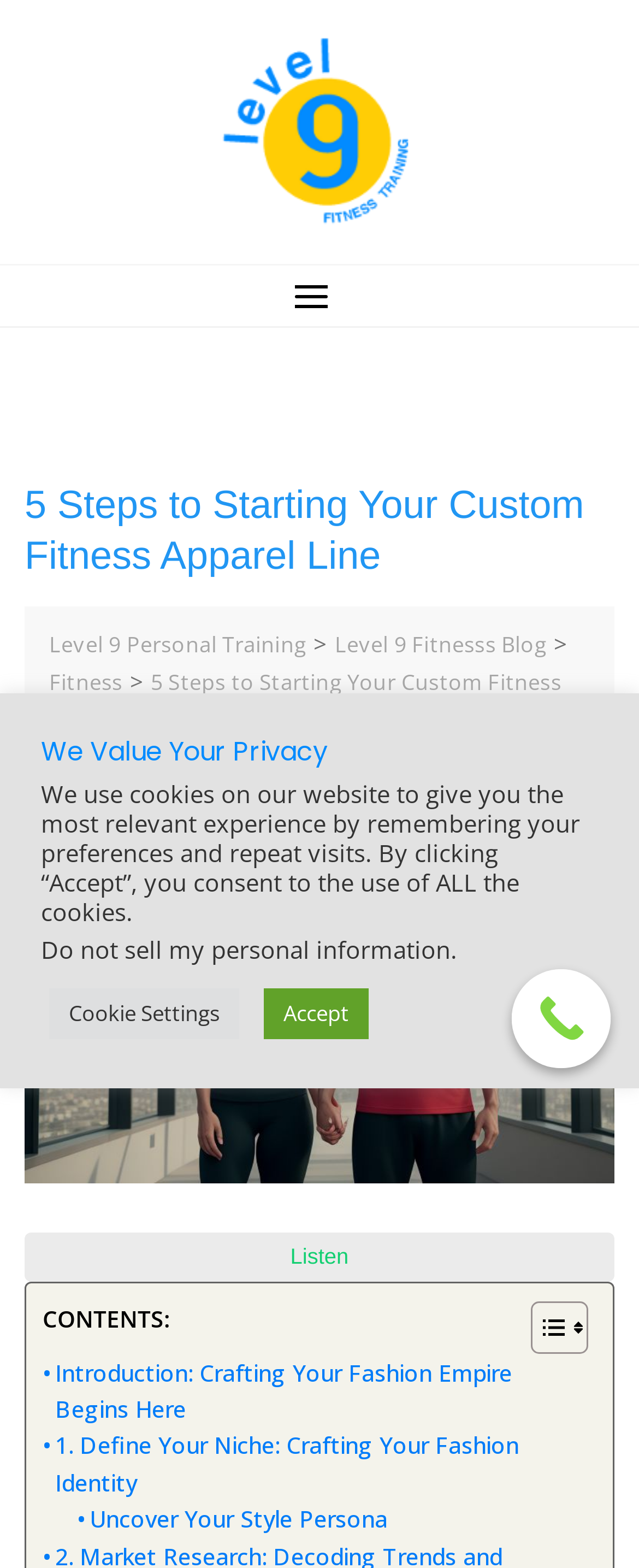Using the webpage screenshot and the element description Menu and widgets, determine the bounding box coordinates. Specify the coordinates in the format (top-left x, top-left y, bottom-right x, bottom-right y) with values ranging from 0 to 1.

None